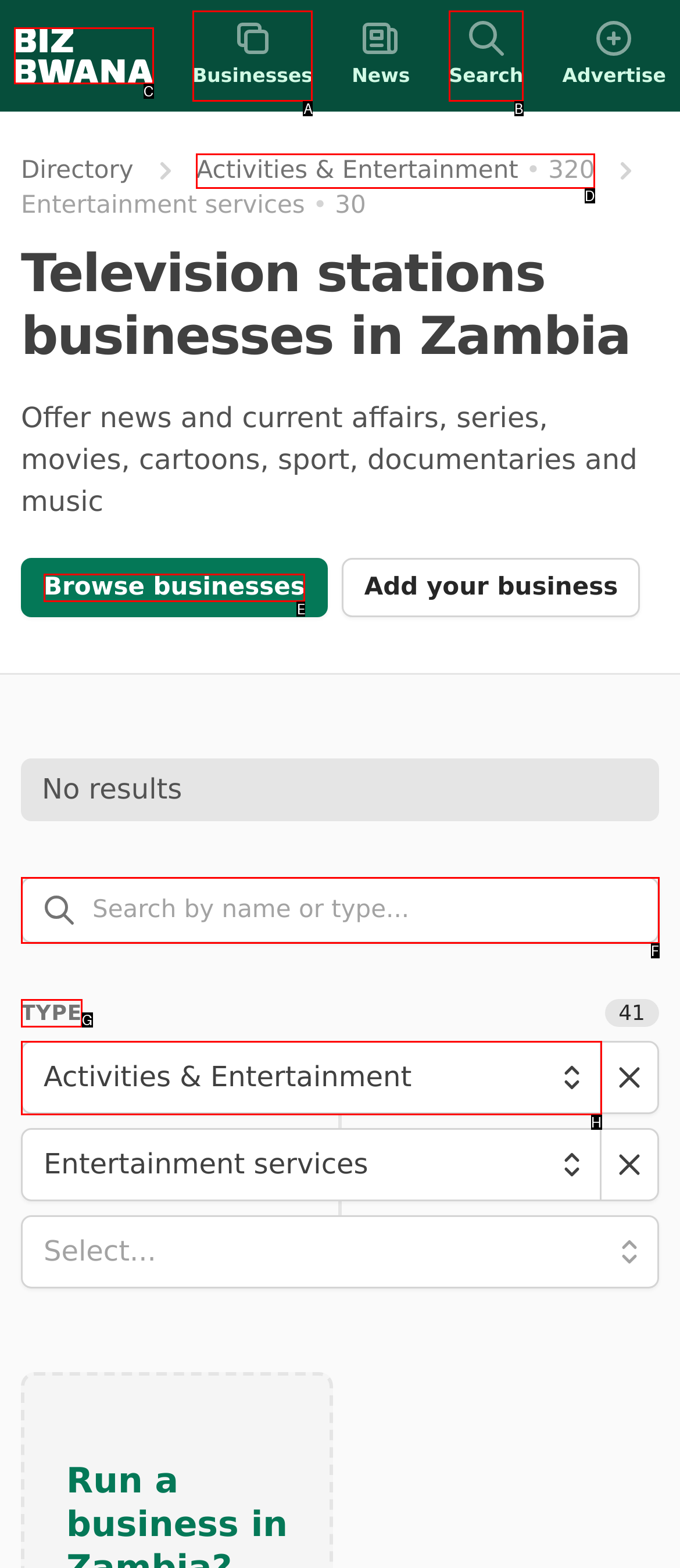Select the appropriate HTML element that needs to be clicked to finish the task: Select activities and entertainment
Reply with the letter of the chosen option.

H